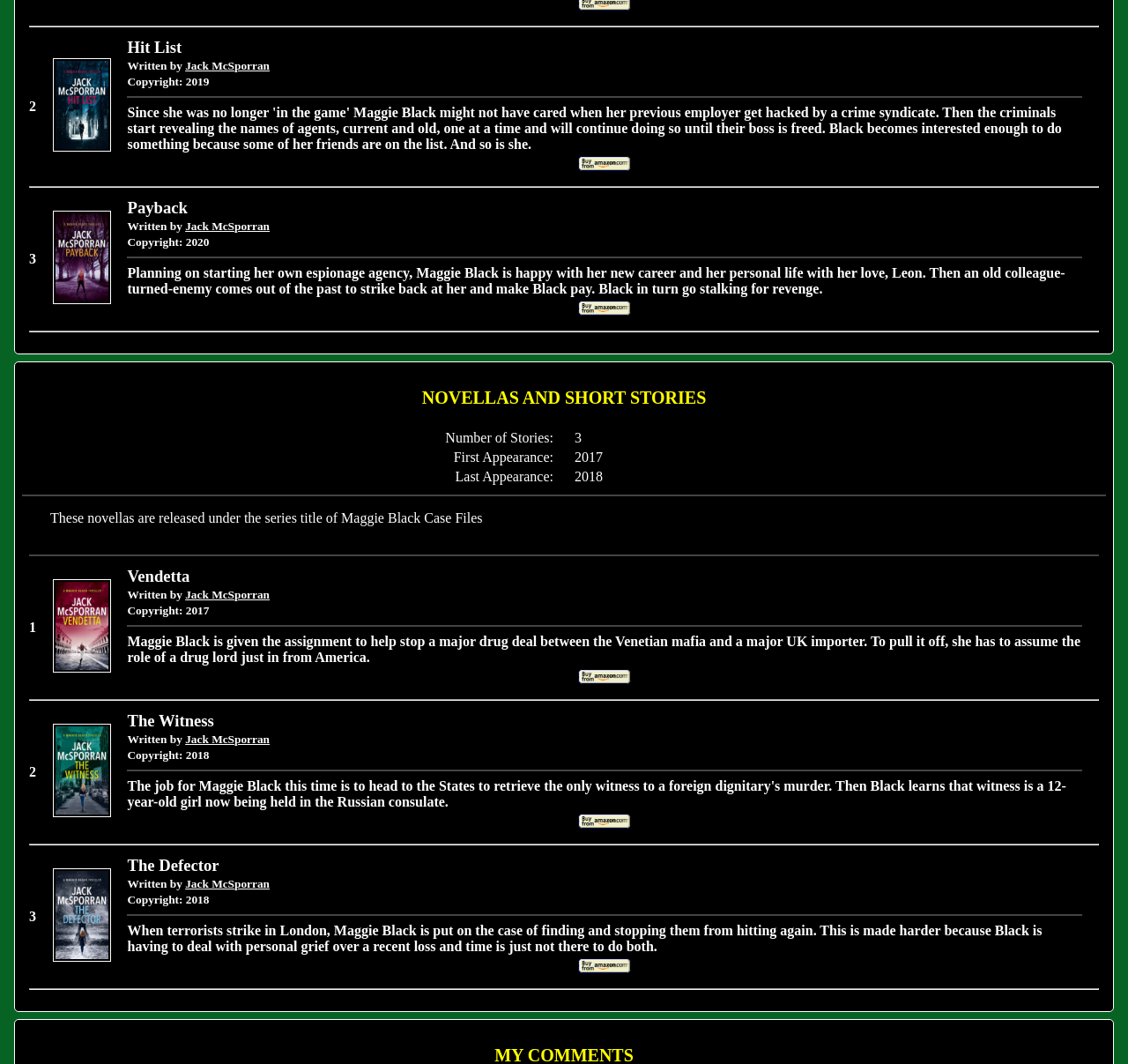Please provide a comprehensive answer to the question based on the screenshot: What is the title of the first novella listed?

I looked at the list of novellas and found the title of the first one, 'Hit List', which is linked to a description.